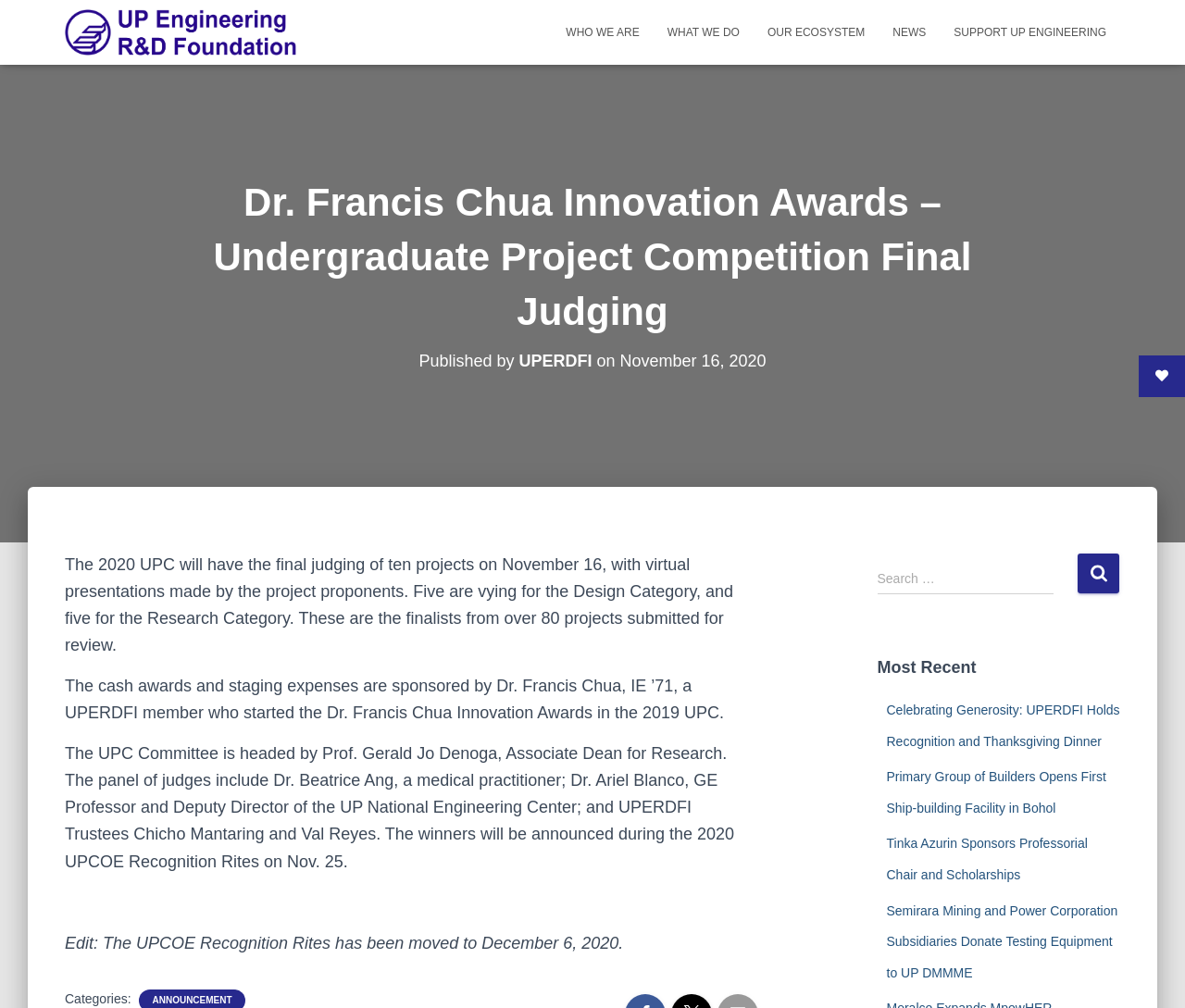What is the name of the awards?
Please craft a detailed and exhaustive response to the question.

The name of the awards can be found in the heading 'Dr. Francis Chua Innovation Awards – Undergraduate Project Competition Final Judging' which is located at the top of the webpage.